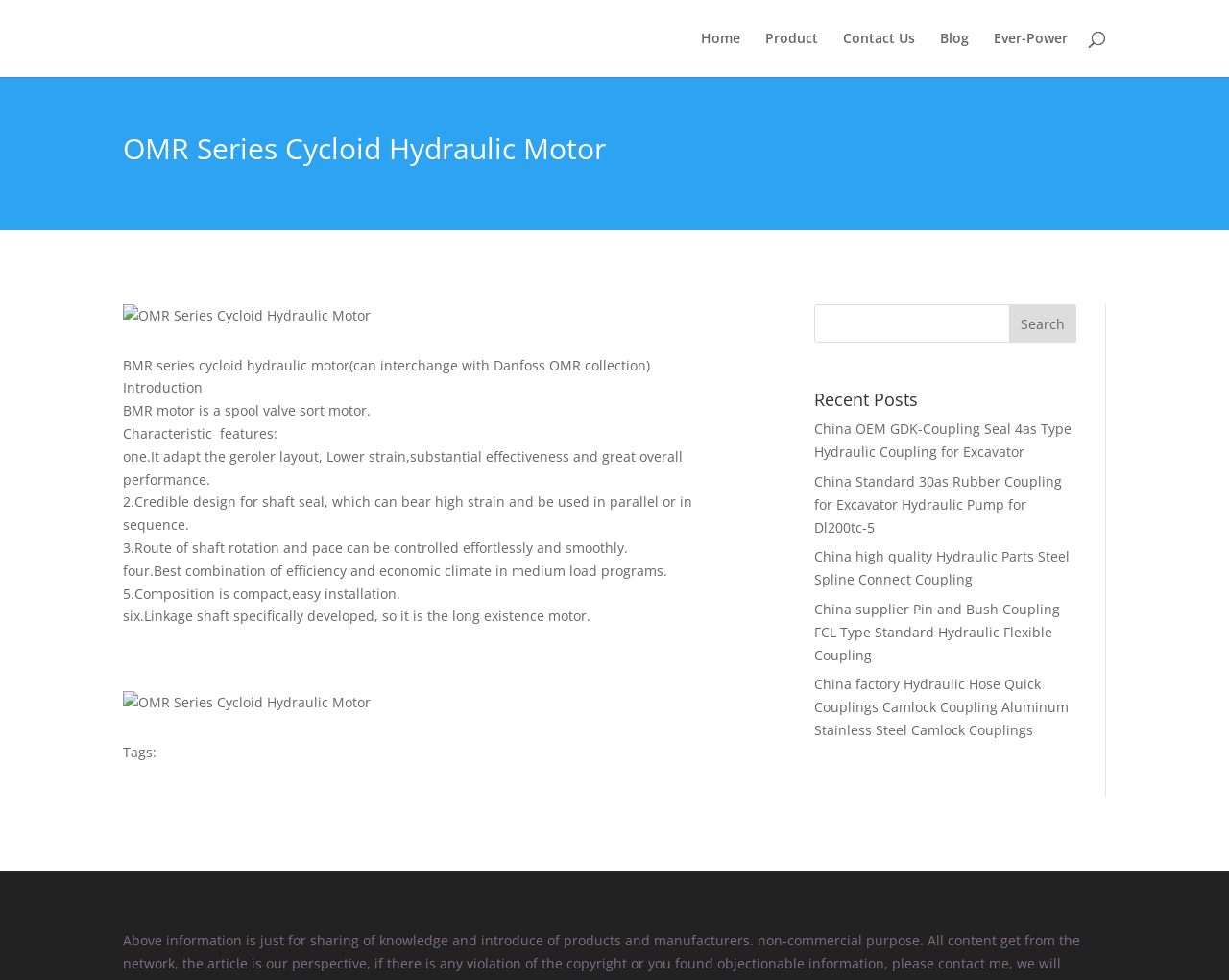What is the type of valve used in the motor?
Identify the answer in the screenshot and reply with a single word or phrase.

Spool valve